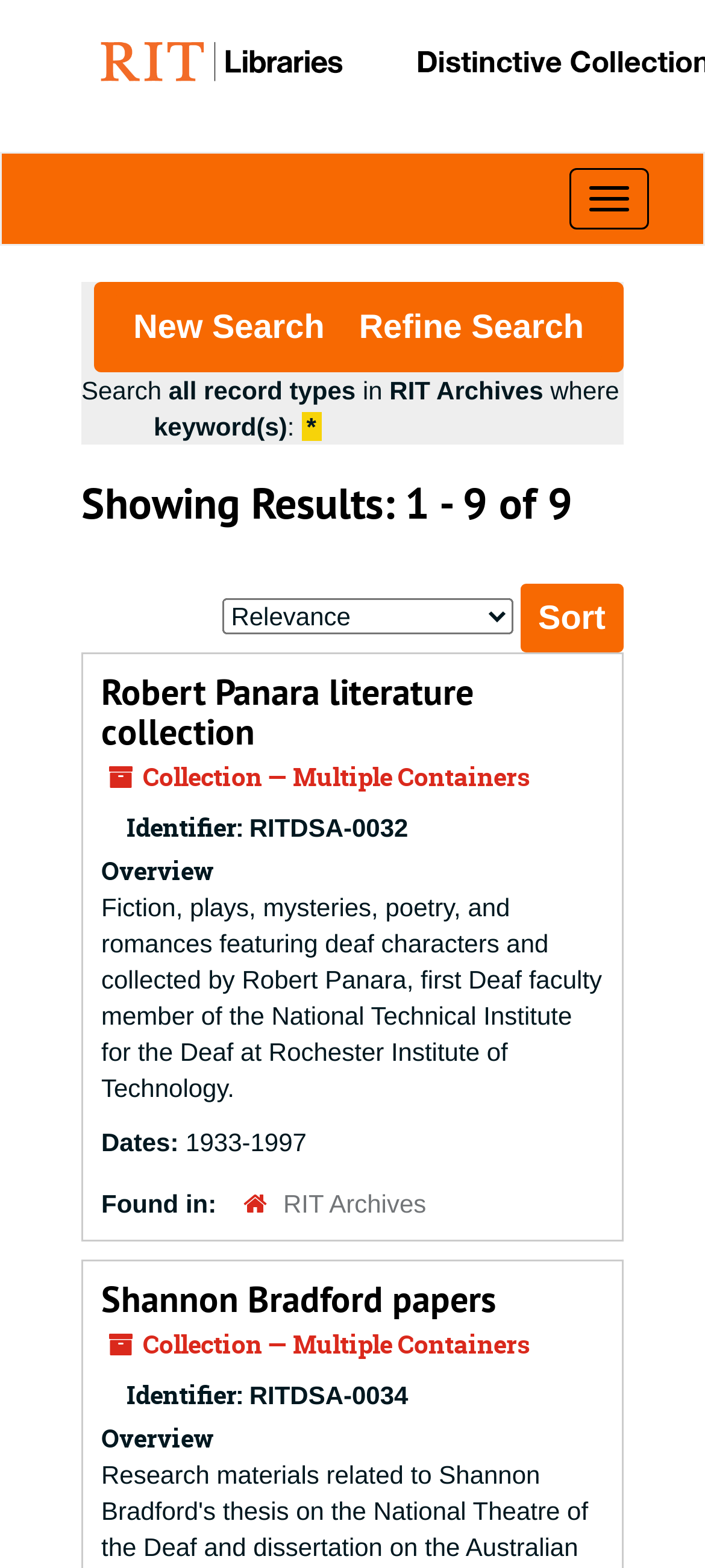Please provide a comprehensive answer to the question below using the information from the image: What is the date range of the first collection?

The date range of the first collection 'Robert Panara literature collection' is shown in the 'Dates:' section as '1933-1997'.